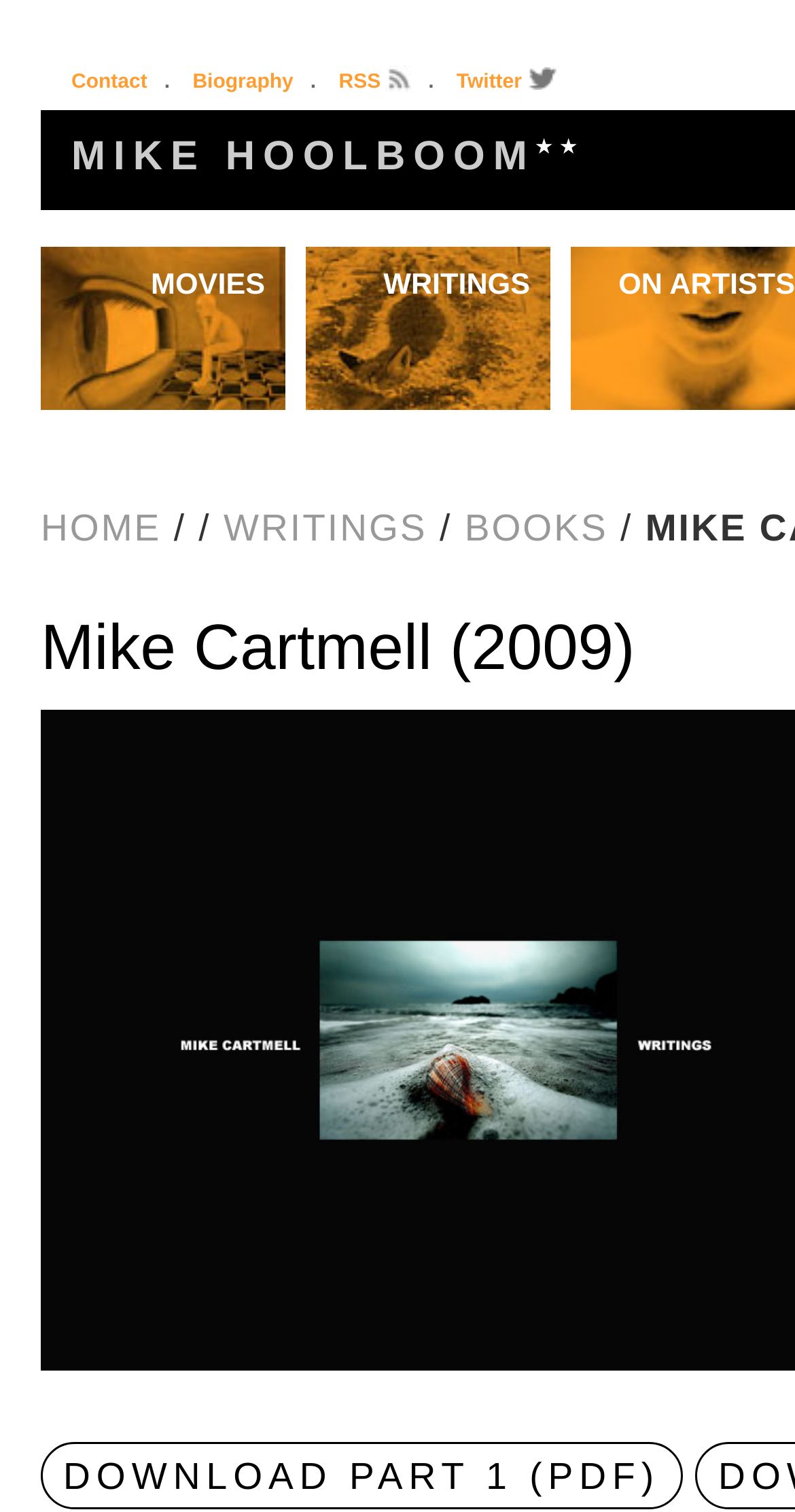What is the last item in the main menu?
Using the picture, provide a one-word or short phrase answer.

BOOKS